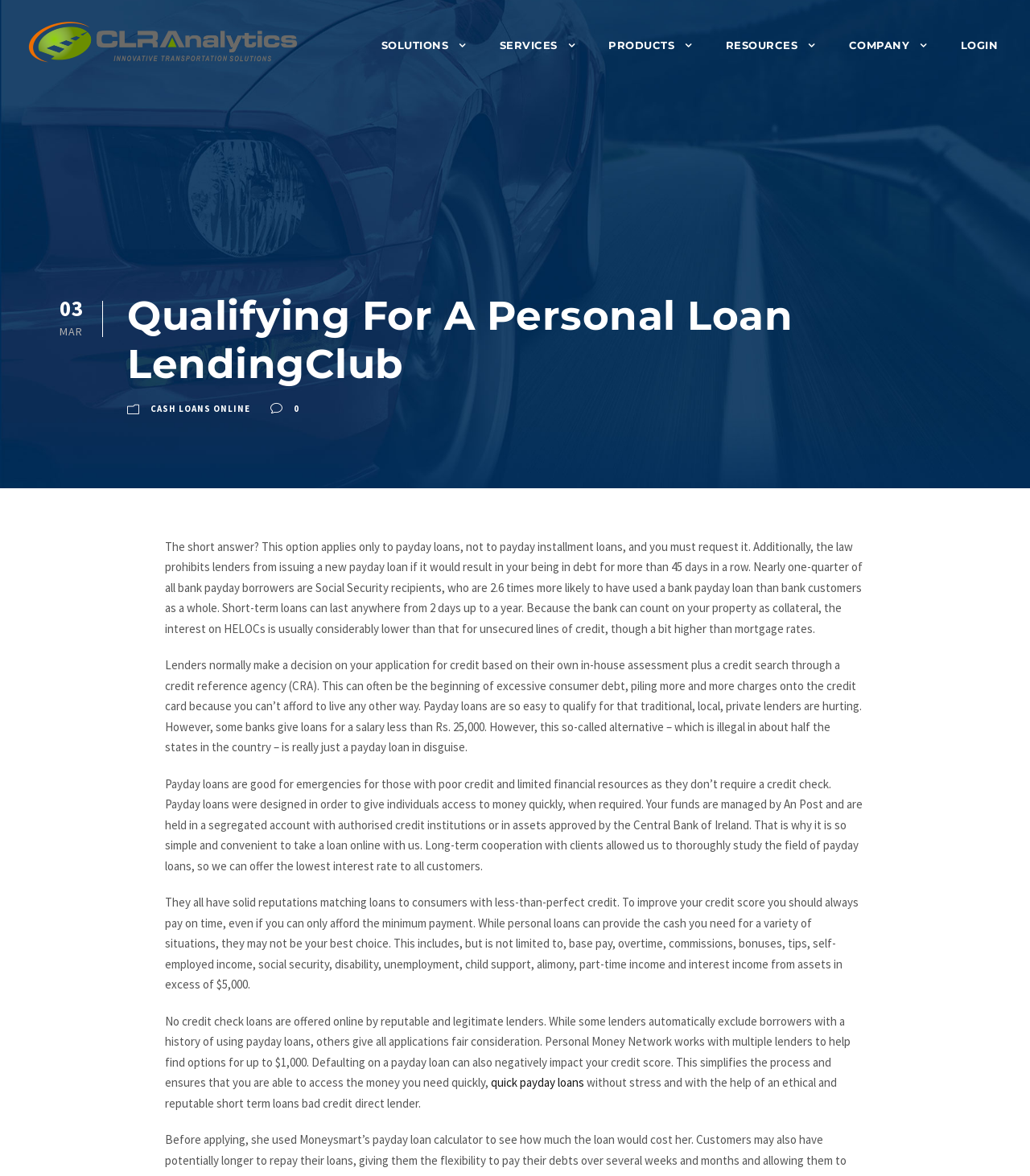Could you provide the bounding box coordinates for the portion of the screen to click to complete this instruction: "Switch to English language"?

None